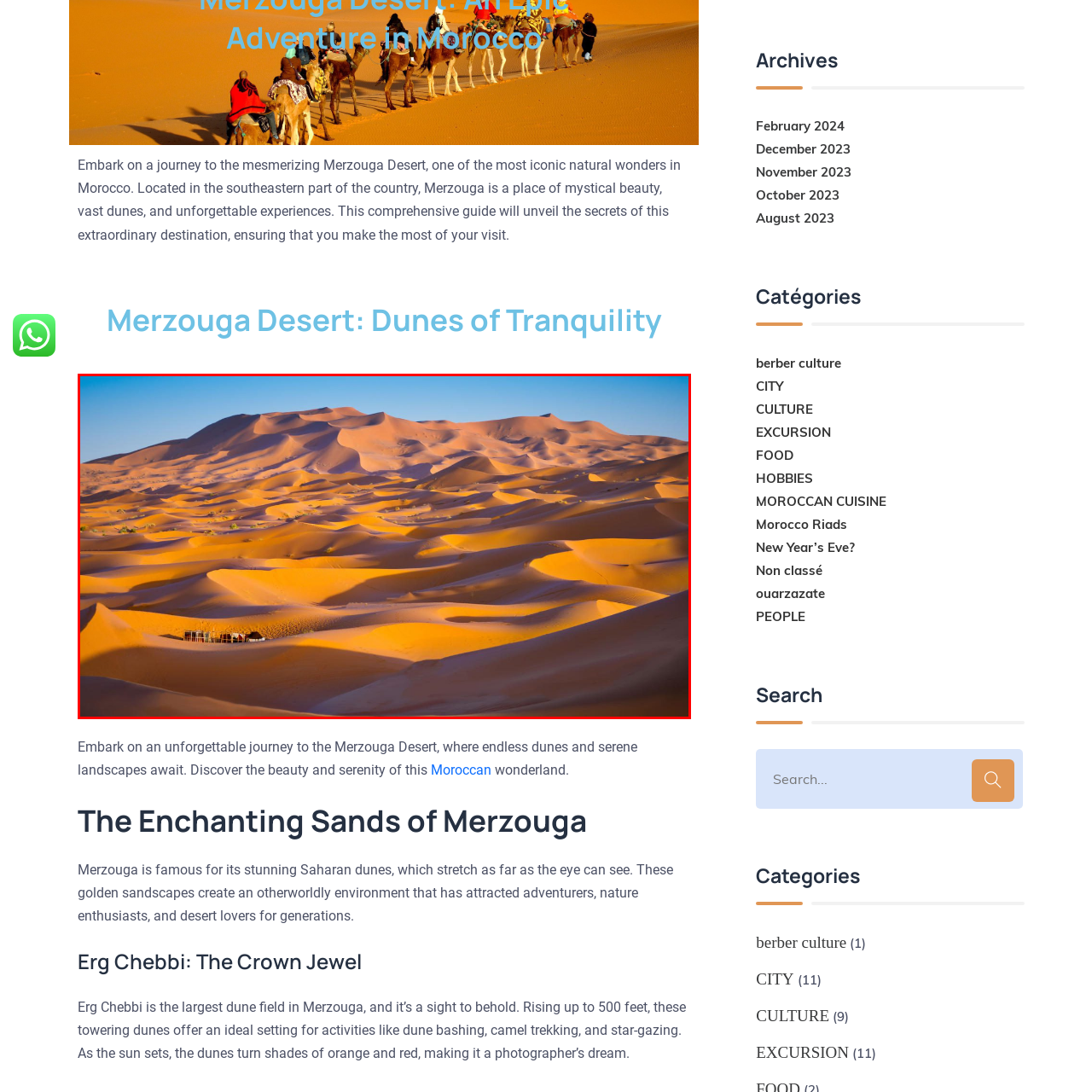Observe the image inside the red bounding box and answer briefly using a single word or phrase: What is the name of the largest dune field in the area?

Erg Chebbi